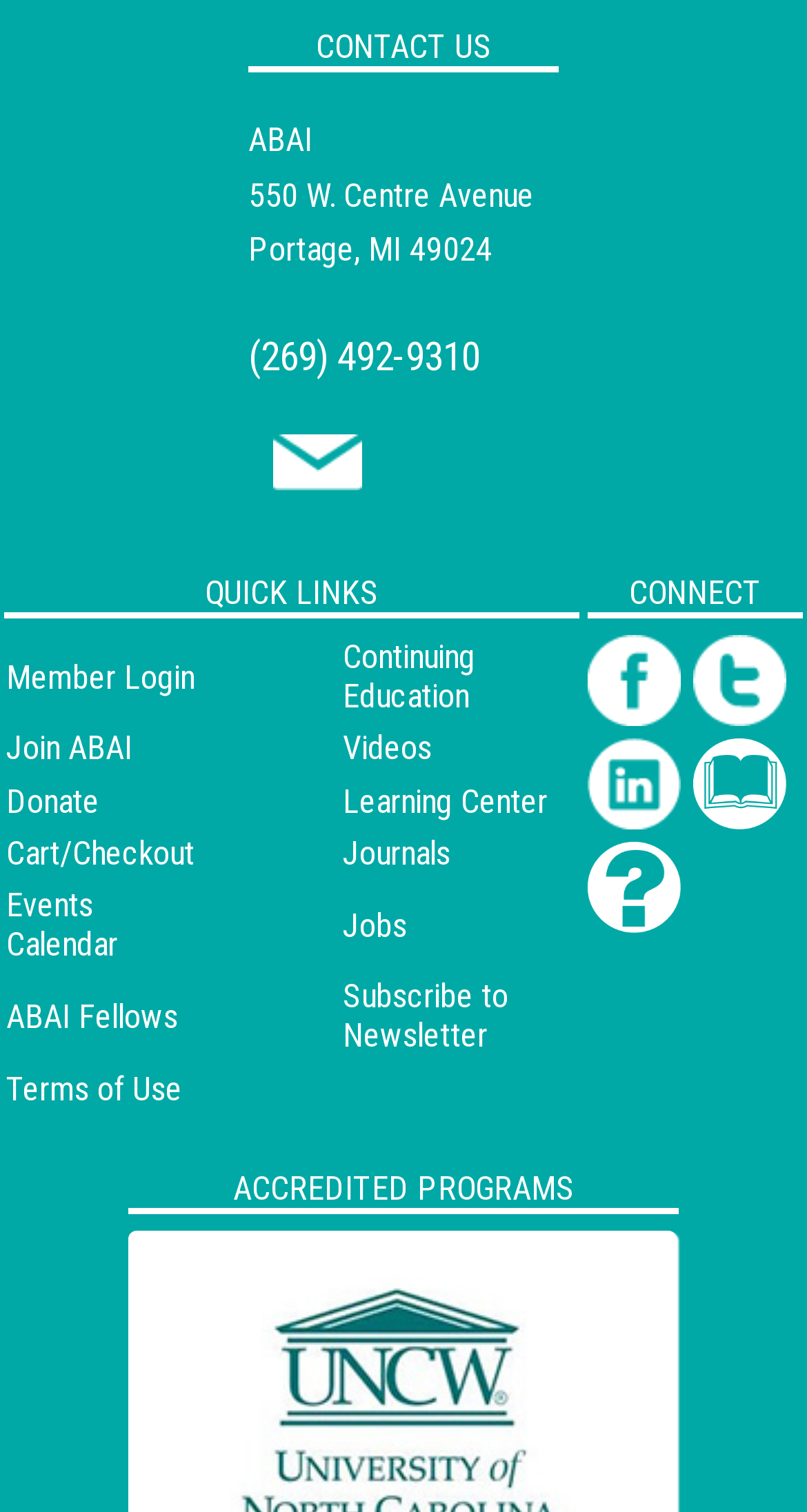Give a concise answer using one word or a phrase to the following question:
What is the organization's name?

ABAI